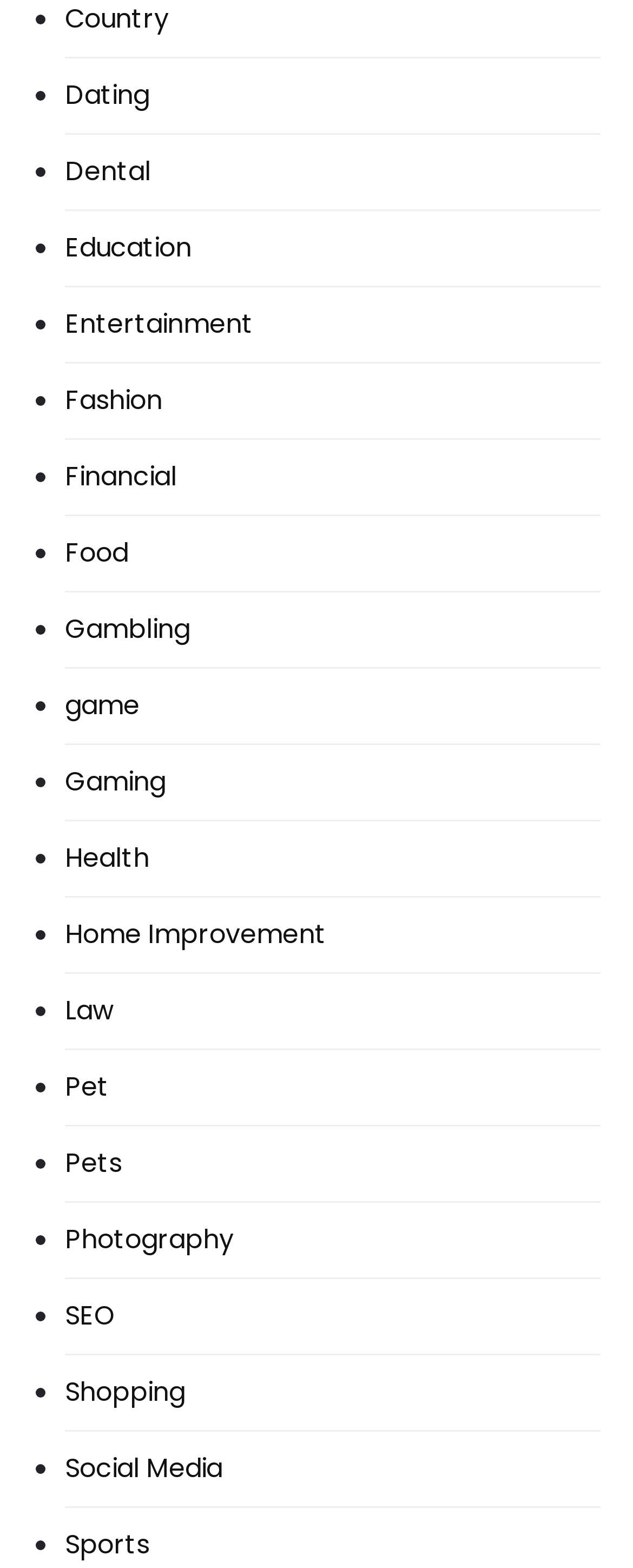Please identify the bounding box coordinates for the region that you need to click to follow this instruction: "Explore the Fashion category".

[0.103, 0.247, 0.256, 0.264]